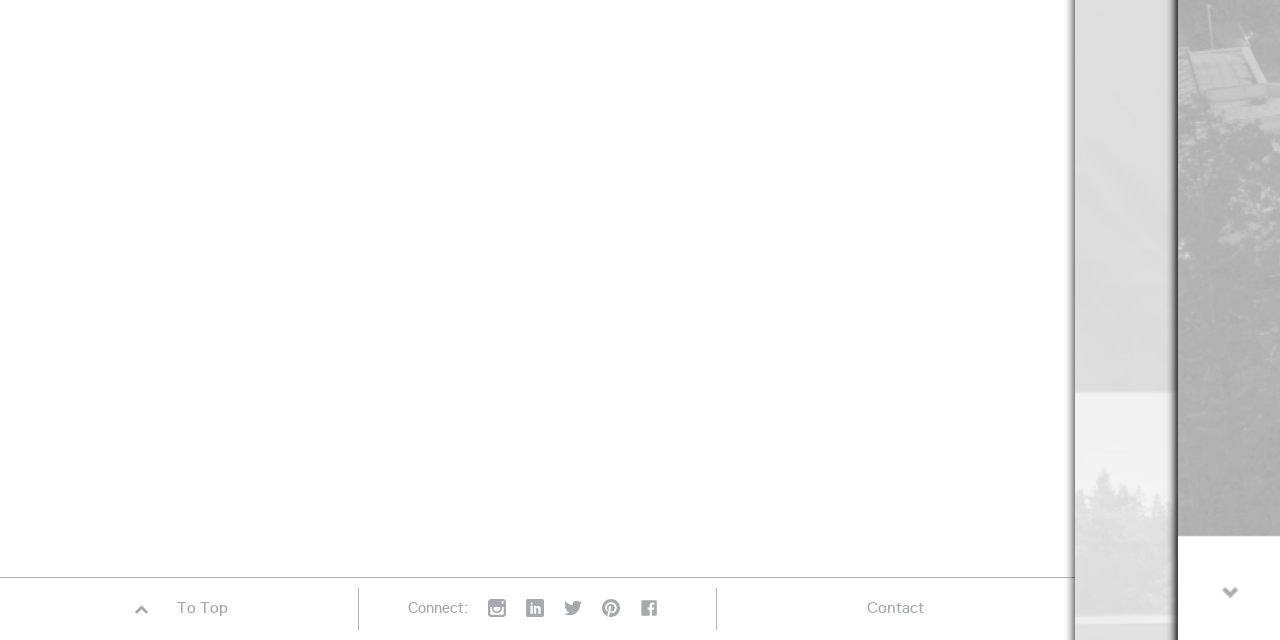Using the format (top-left x, top-left y, bottom-right x, bottom-right y), provide the bounding box coordinates for the described UI element. All values should be floating point numbers between 0 and 1: Locations

None